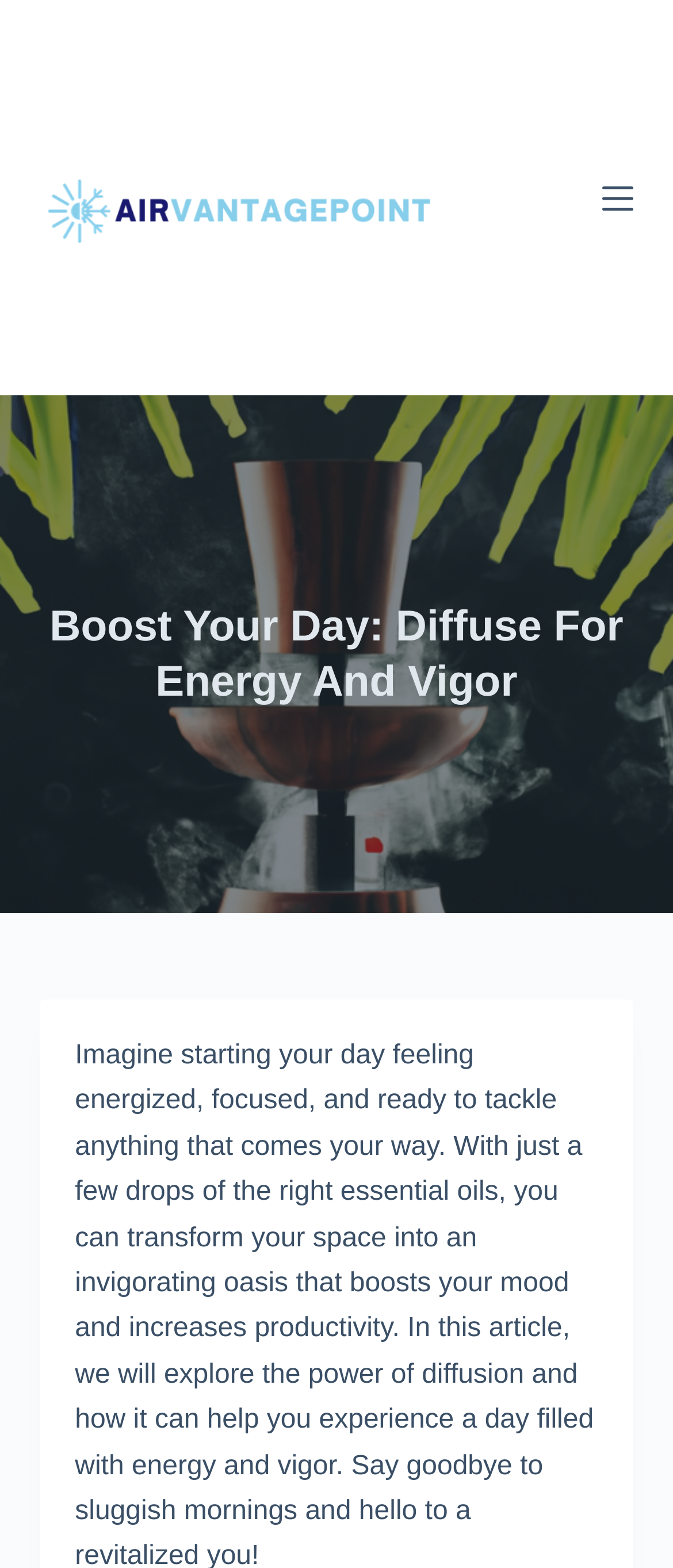Please identify the primary heading of the webpage and give its text content.

Boost Your Day: Diffuse For Energy And Vigor